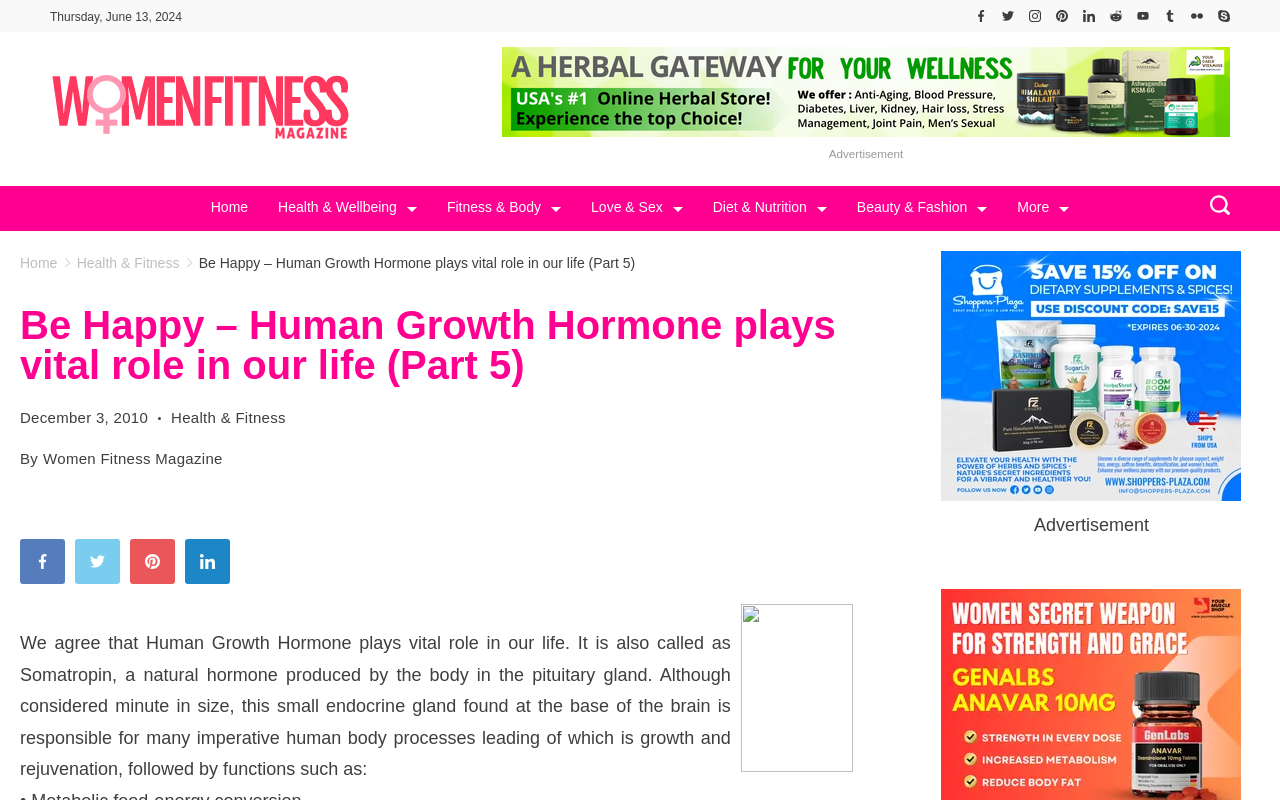Extract the bounding box coordinates for the described element: "parent_node: Advertisement". The coordinates should be represented as four float numbers between 0 and 1: [left, top, right, bottom].

[0.392, 0.058, 0.961, 0.171]